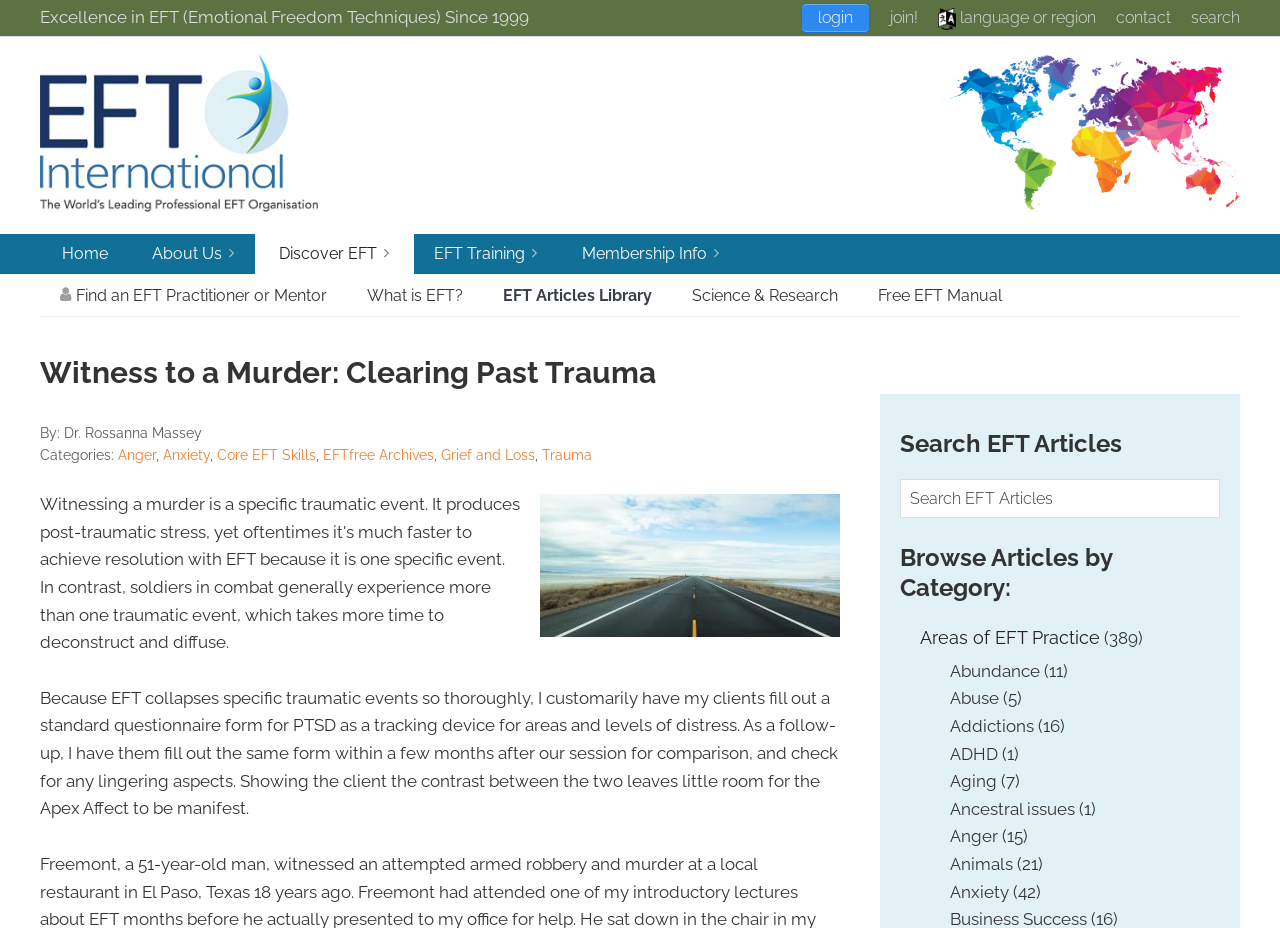What is the purpose of the questionnaire form for PTSD?
Look at the webpage screenshot and answer the question with a detailed explanation.

The answer can be found in the paragraph that starts with 'Because EFT collapses specific traumatic events so thoroughly...', which explains that the questionnaire form is used to track areas and levels of distress.